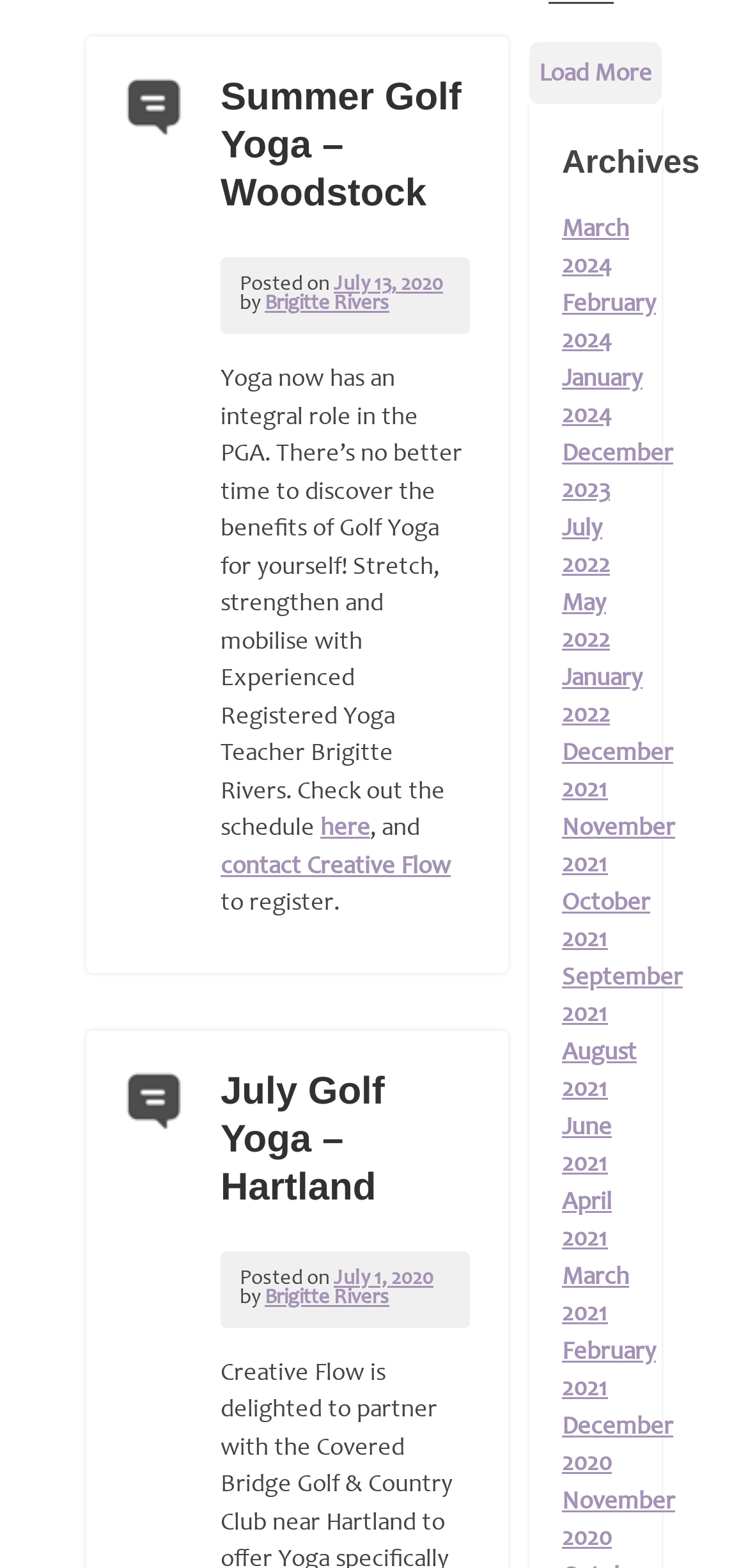Identify the coordinates of the bounding box for the element that must be clicked to accomplish the instruction: "Visit Facebook page".

None